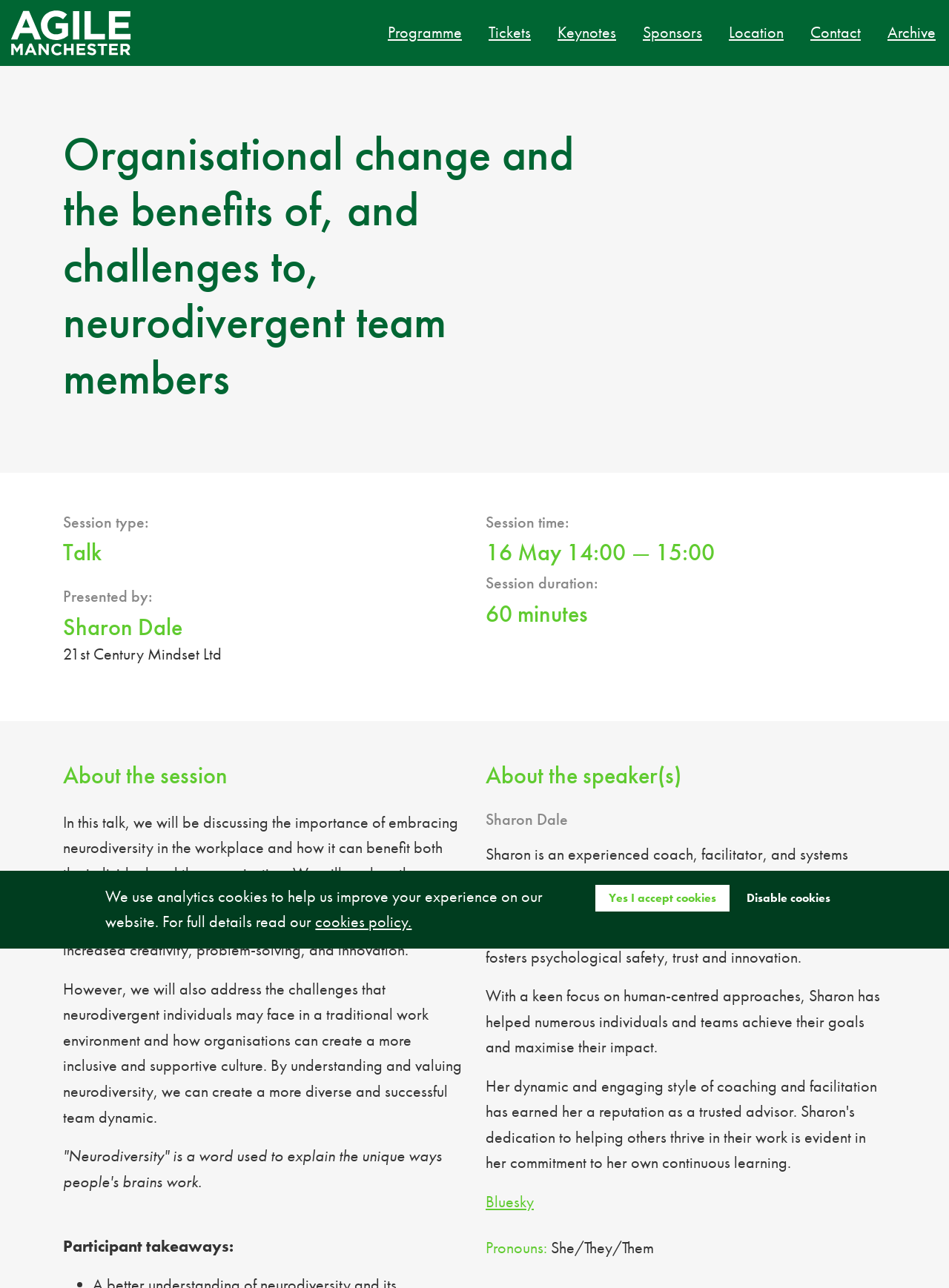Provide a one-word or one-phrase answer to the question:
What is the topic of discussion in this talk?

Neurodiversity in the workplace